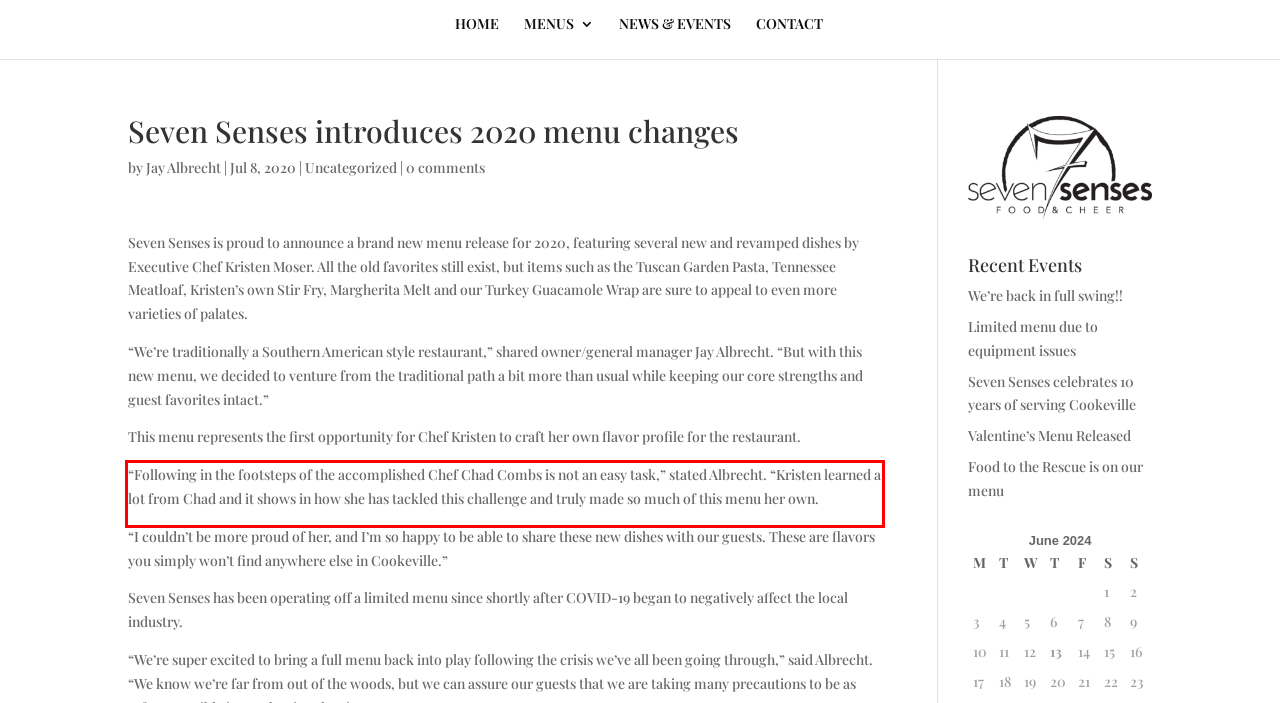You are provided with a screenshot of a webpage containing a red bounding box. Please extract the text enclosed by this red bounding box.

“Following in the footsteps of the accomplished Chef Chad Combs is not an easy task,” stated Albrecht. “Kristen learned a lot from Chad and it shows in how she has tackled this challenge and truly made so much of this menu her own.